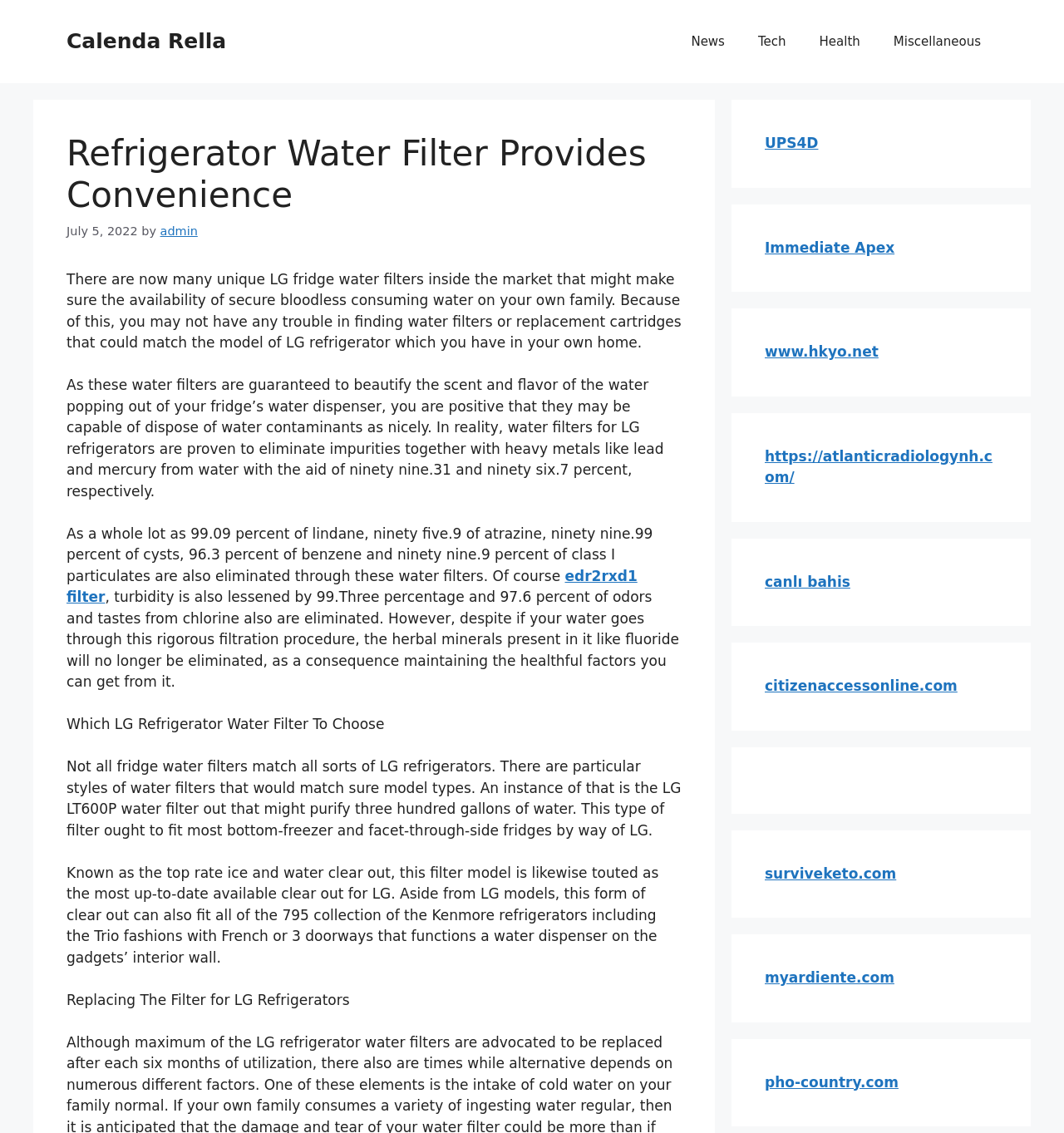What is the benefit of using LG water filters besides removing impurities?
Please answer the question as detailed as possible based on the image.

According to the webpage, one of the benefits of using LG water filters is that they do not remove healthy minerals like fluoride from water, ensuring that the water remains healthy and nutritious.